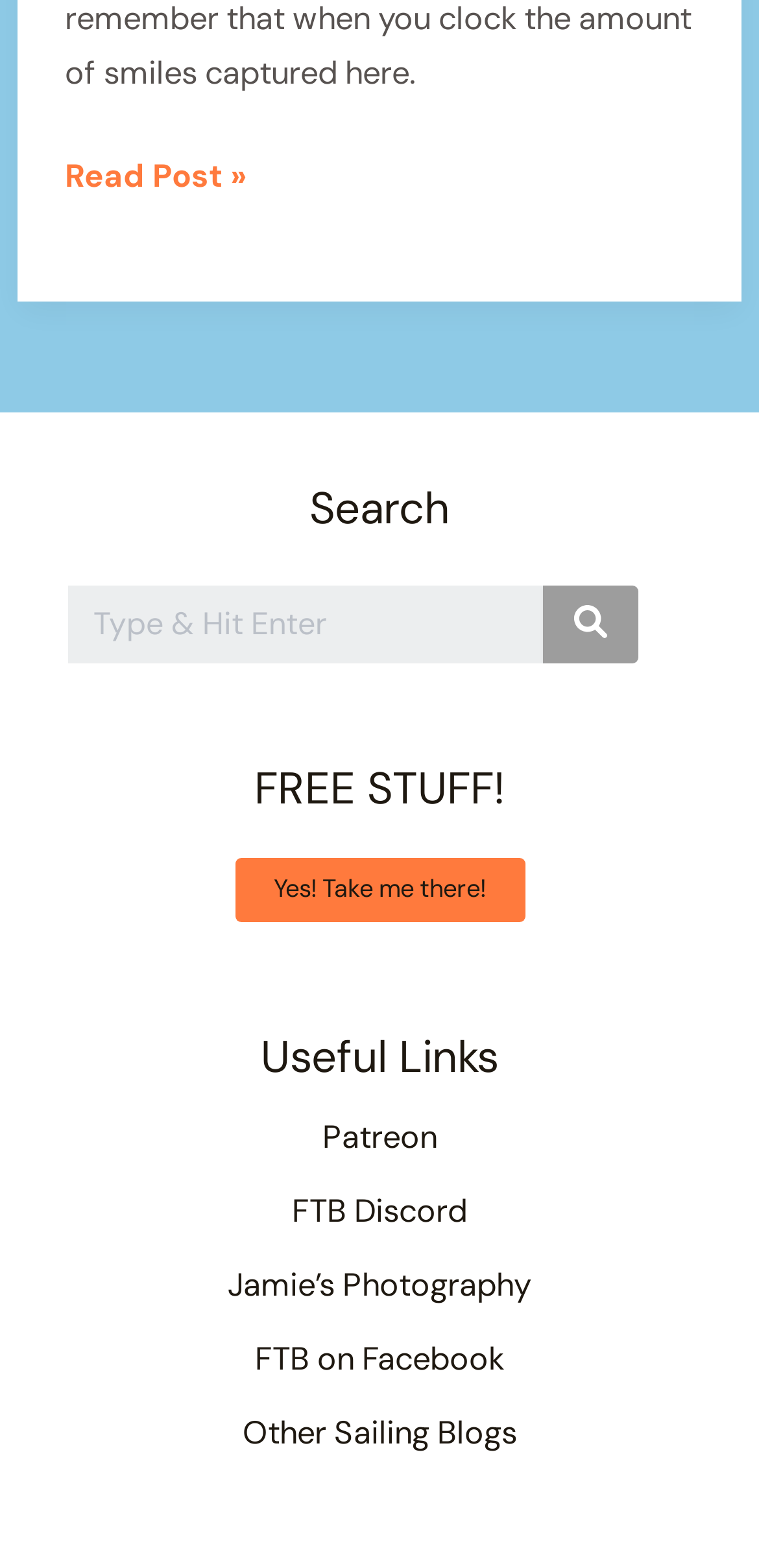What is the text of the heading in Footer Widget 1? From the image, respond with a single word or brief phrase.

FREE STUFF!